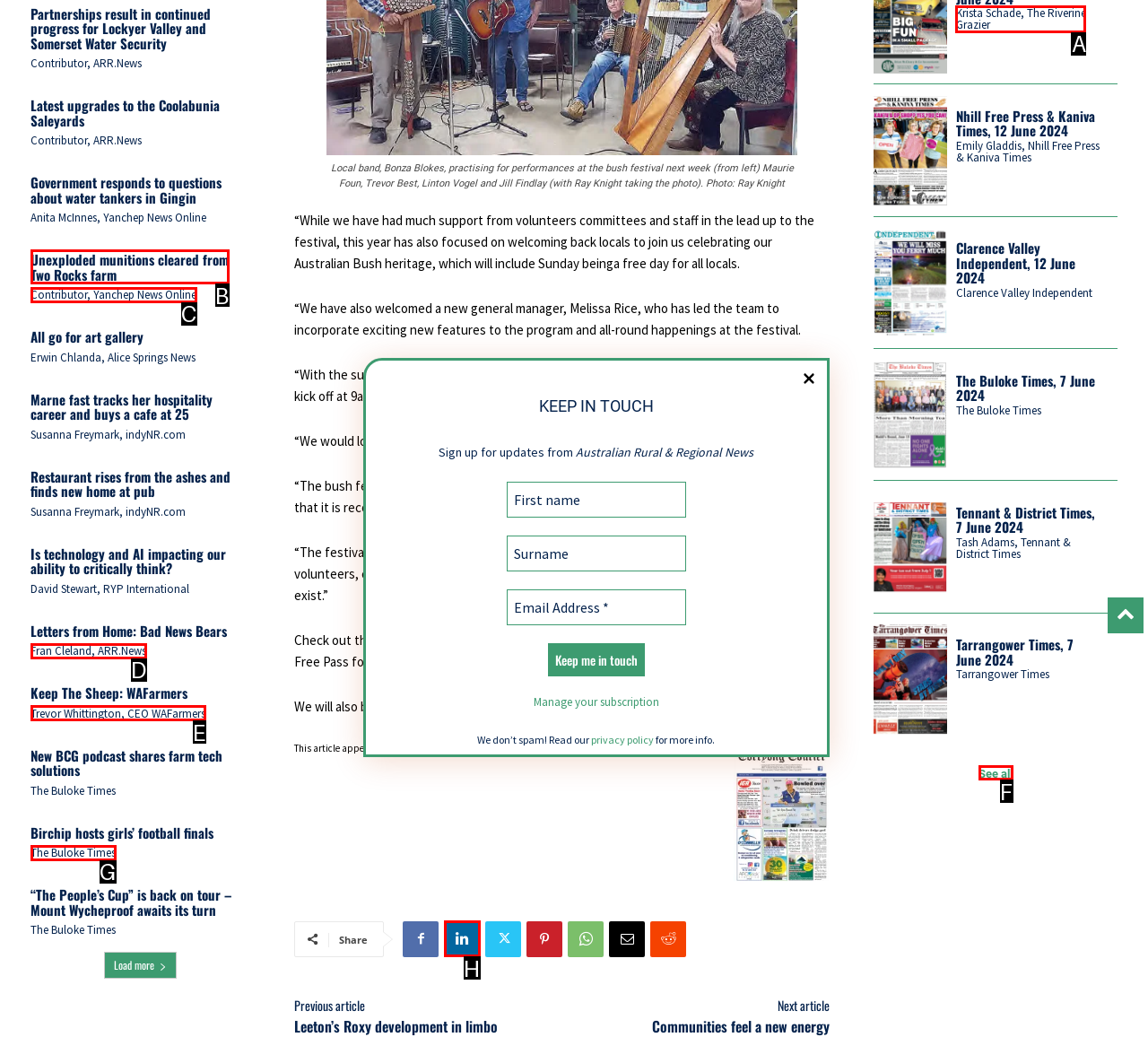Find the option that fits the given description: Trevor Whittington, CEO WAFarmers
Answer with the letter representing the correct choice directly.

E